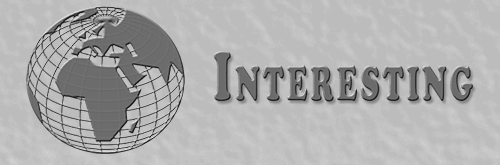Given the content of the image, can you provide a detailed answer to the question?
What is the purpose of the combination of the globe and typography?

According to the caption, the combination of the globe and the engaging typography invites viewers to dive into the fascinating world of treasure hunting, exploring the stories and legends behind lost valuables throughout history.